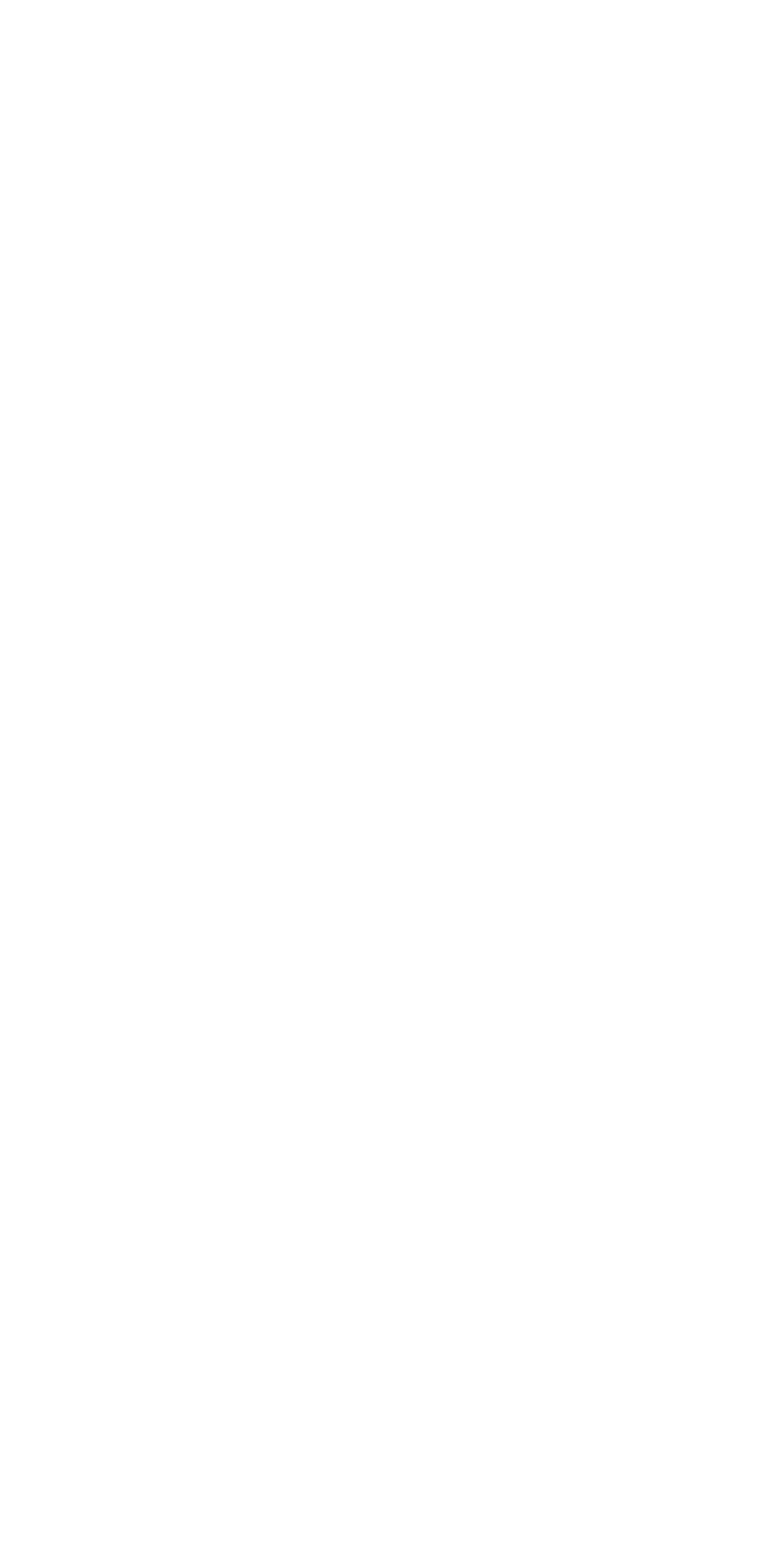Identify the bounding box coordinates necessary to click and complete the given instruction: "Explore HTML Sitemap".

[0.364, 0.572, 0.636, 0.601]